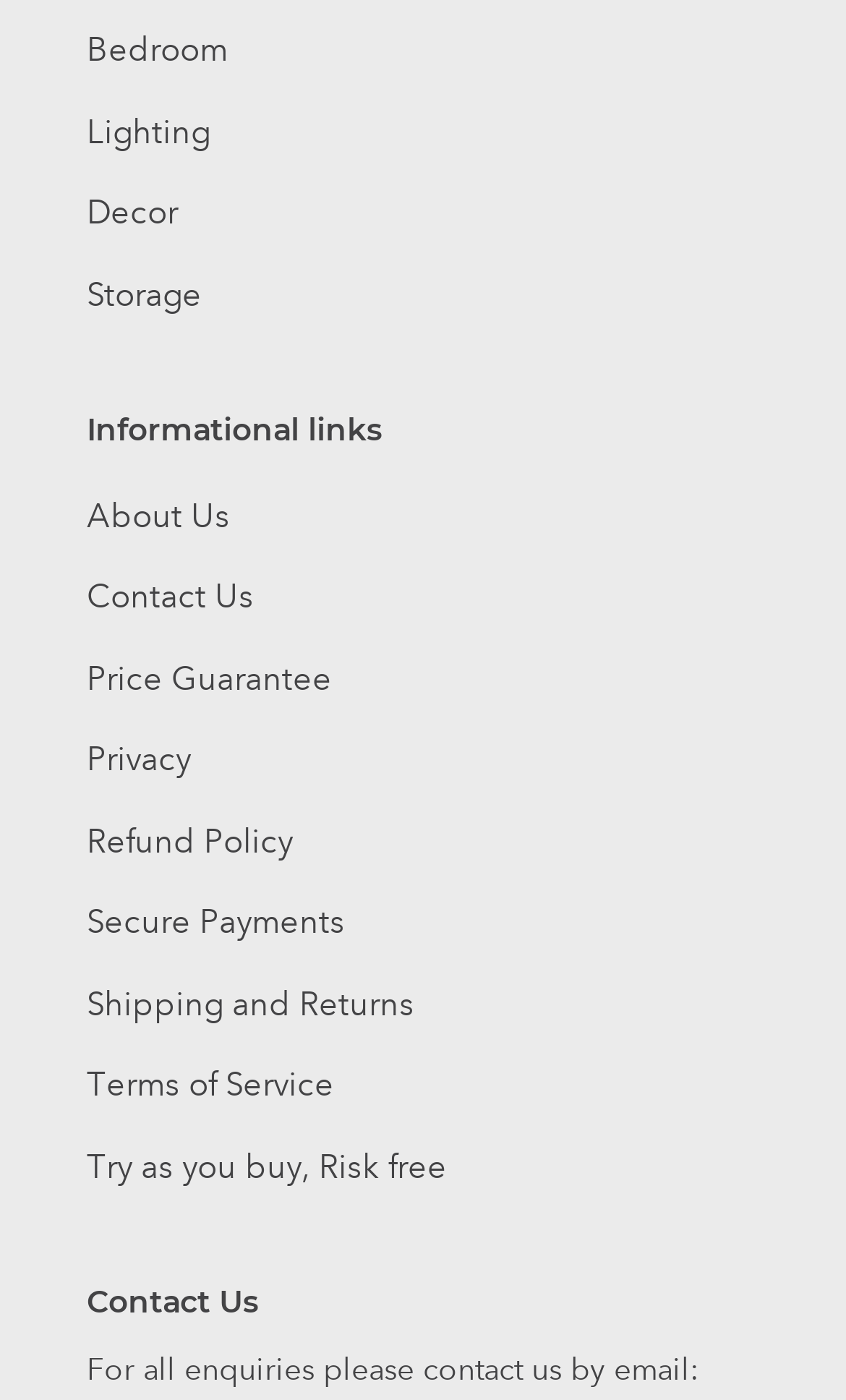Pinpoint the bounding box coordinates of the clickable element to carry out the following instruction: "Read Terms of Service."

[0.103, 0.761, 0.395, 0.789]